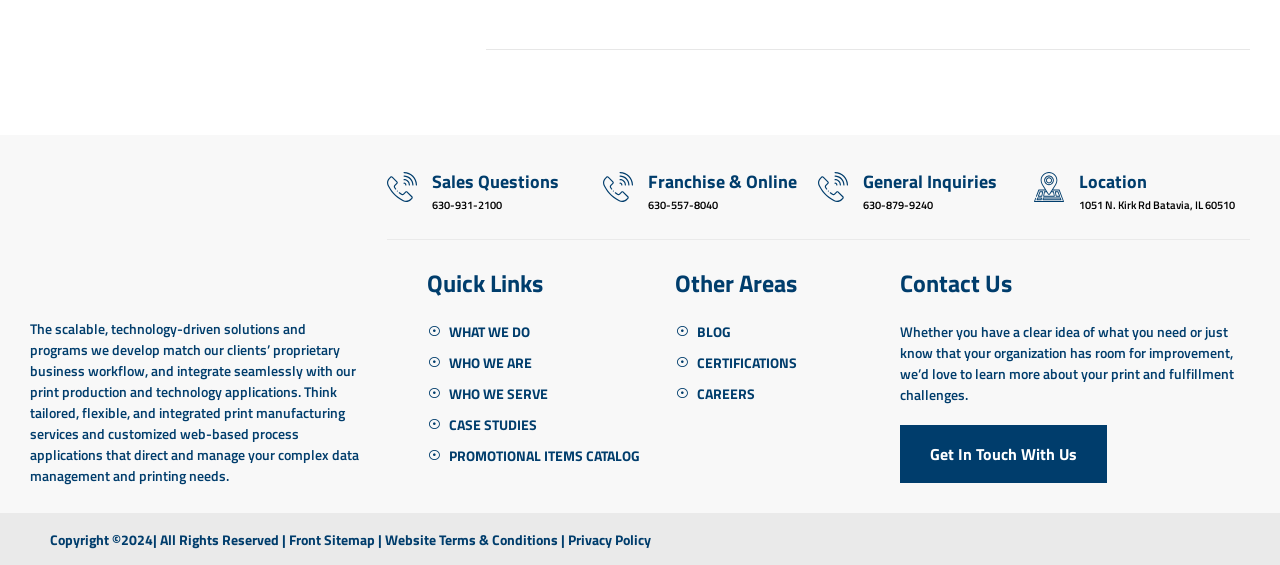Using the details in the image, give a detailed response to the question below:
What is the phone number for Sales Questions?

I found the phone number for Sales Questions by looking at the section with the heading 'Sales Questions' and finding the StaticText element with the phone number.